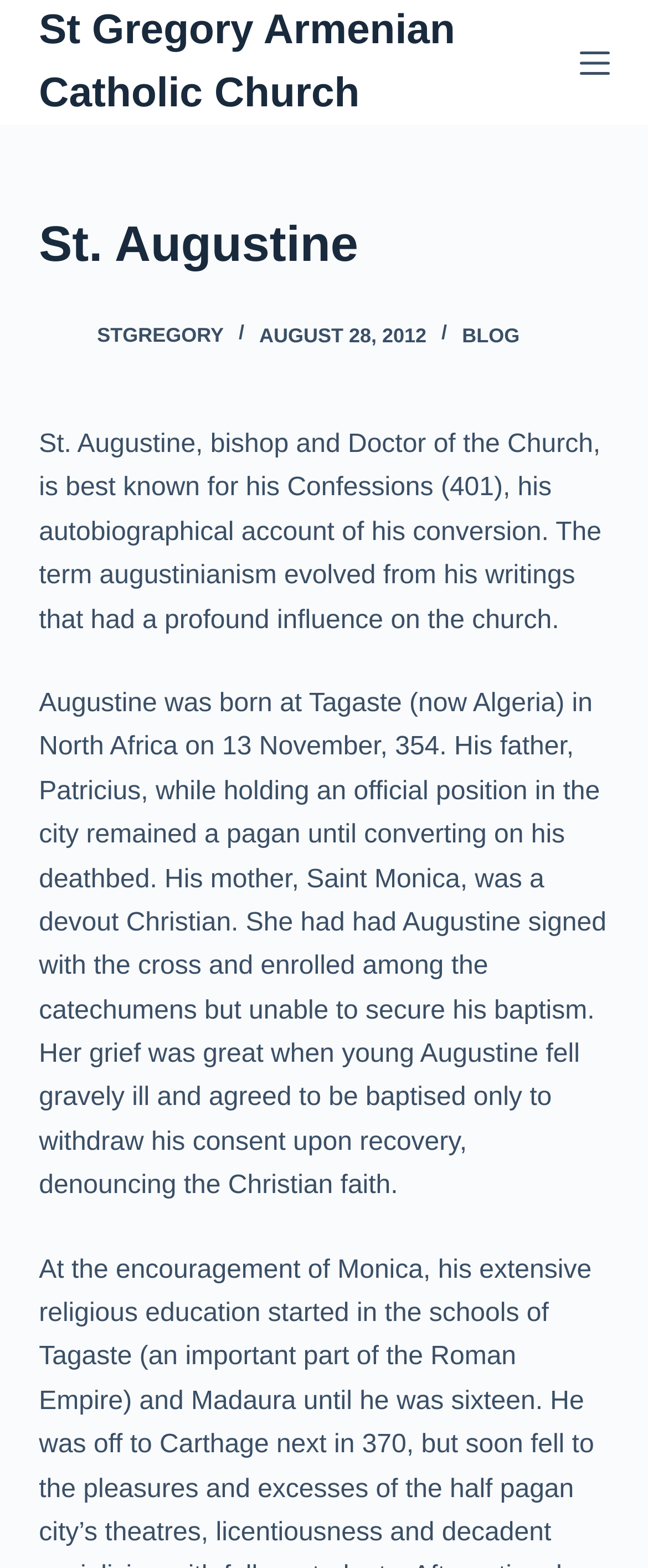What is St. Augustine known for?
Refer to the image and offer an in-depth and detailed answer to the question.

According to the webpage, St. Augustine is best known for his Confessions, which is an autobiographical account of his conversion. This information is found in the static text element that describes St. Augustine's life.